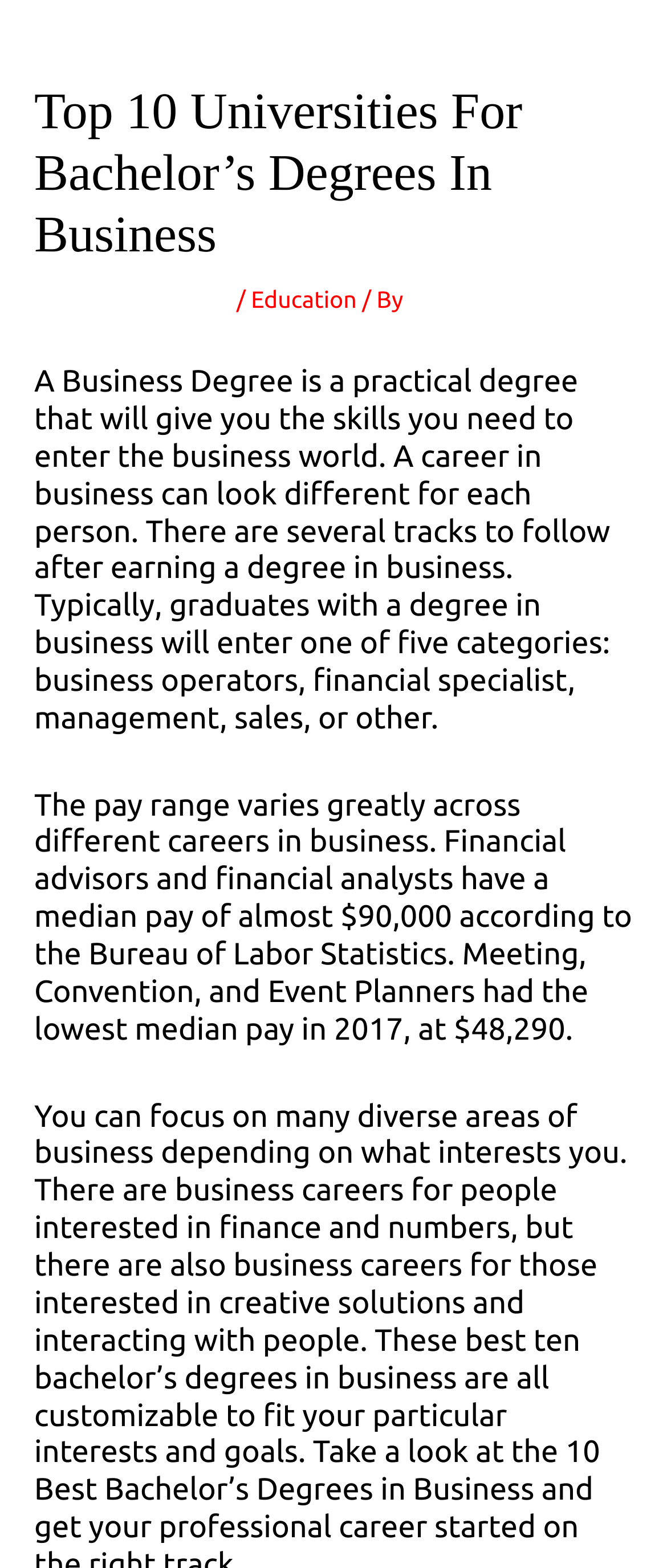What is the author of the webpage content?
Please provide a comprehensive answer based on the contents of the image.

The webpage provides the author's name as 'Neha Choudhary' in the top section, along with the category 'Education' and a link to 'Leave a Comment'.